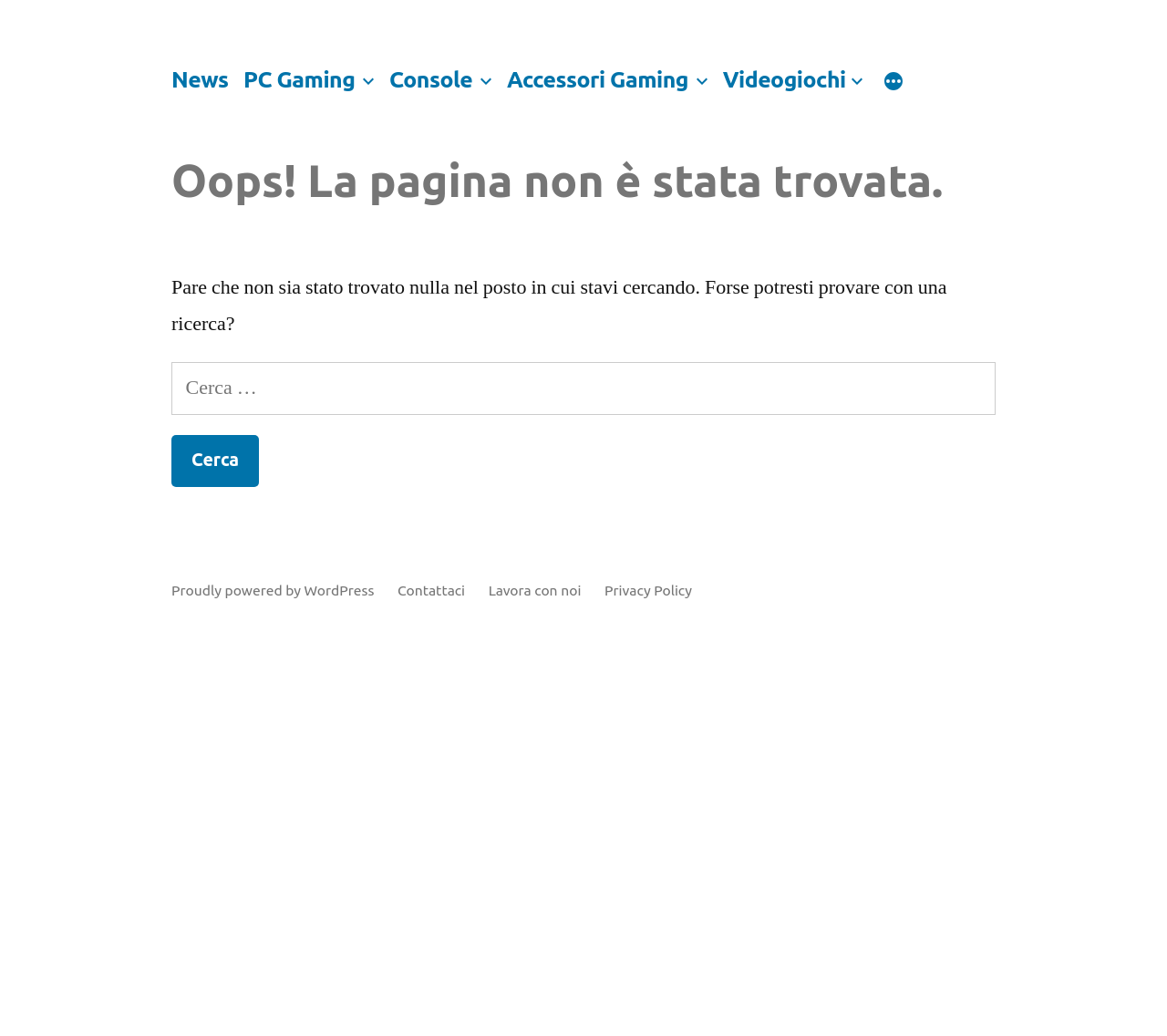What is the purpose of the search box?
Please provide a detailed answer to the question.

The search box is an input field with a label 'Ricerca per:' and a button 'Cerca'. This suggests that the user can enter a search query and click the button to search for something.